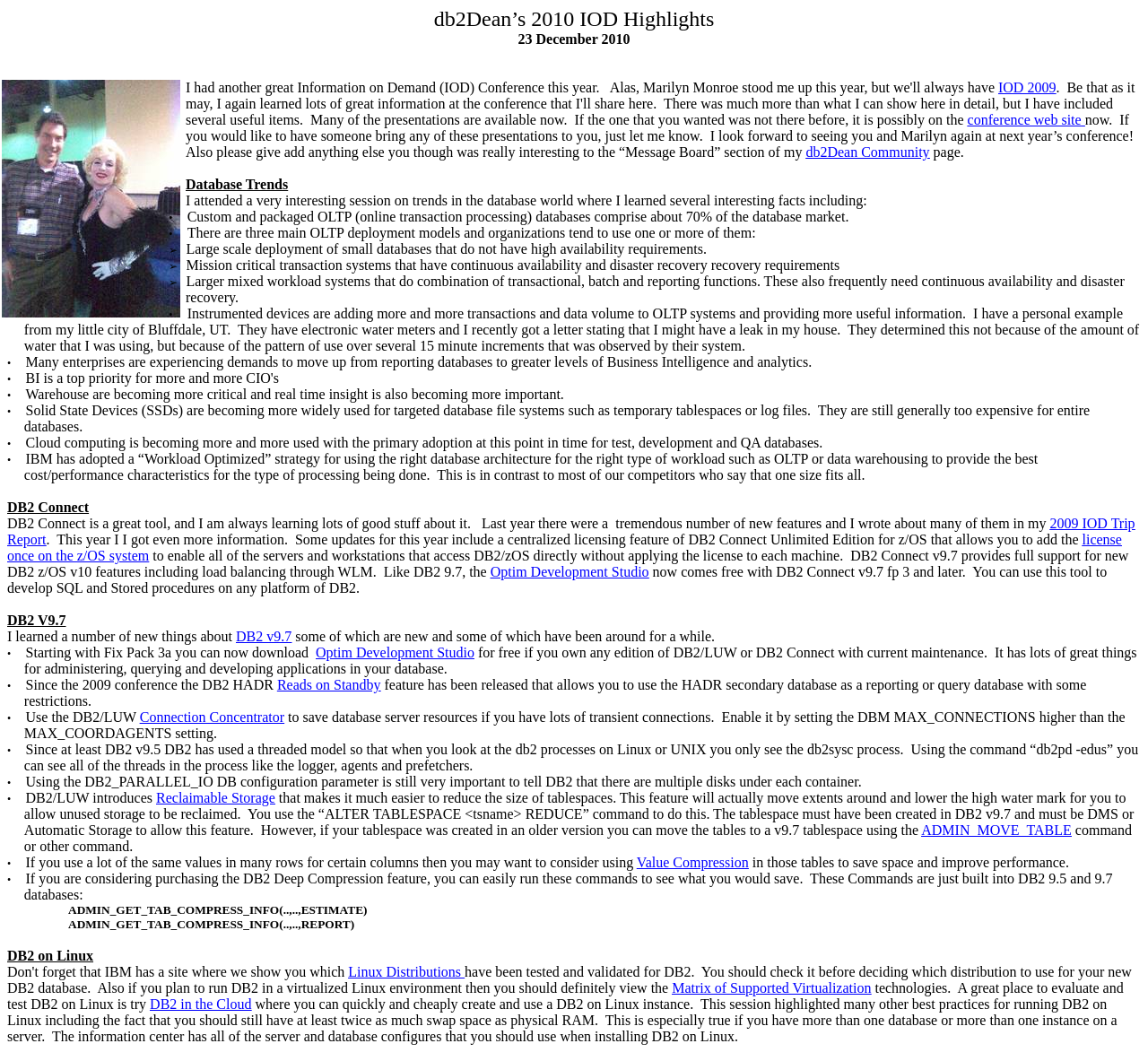Extract the bounding box coordinates for the UI element described by the text: "Matrix of Supported Virtualization". The coordinates should be in the form of [left, top, right, bottom] with values between 0 and 1.

[0.585, 0.924, 0.759, 0.938]